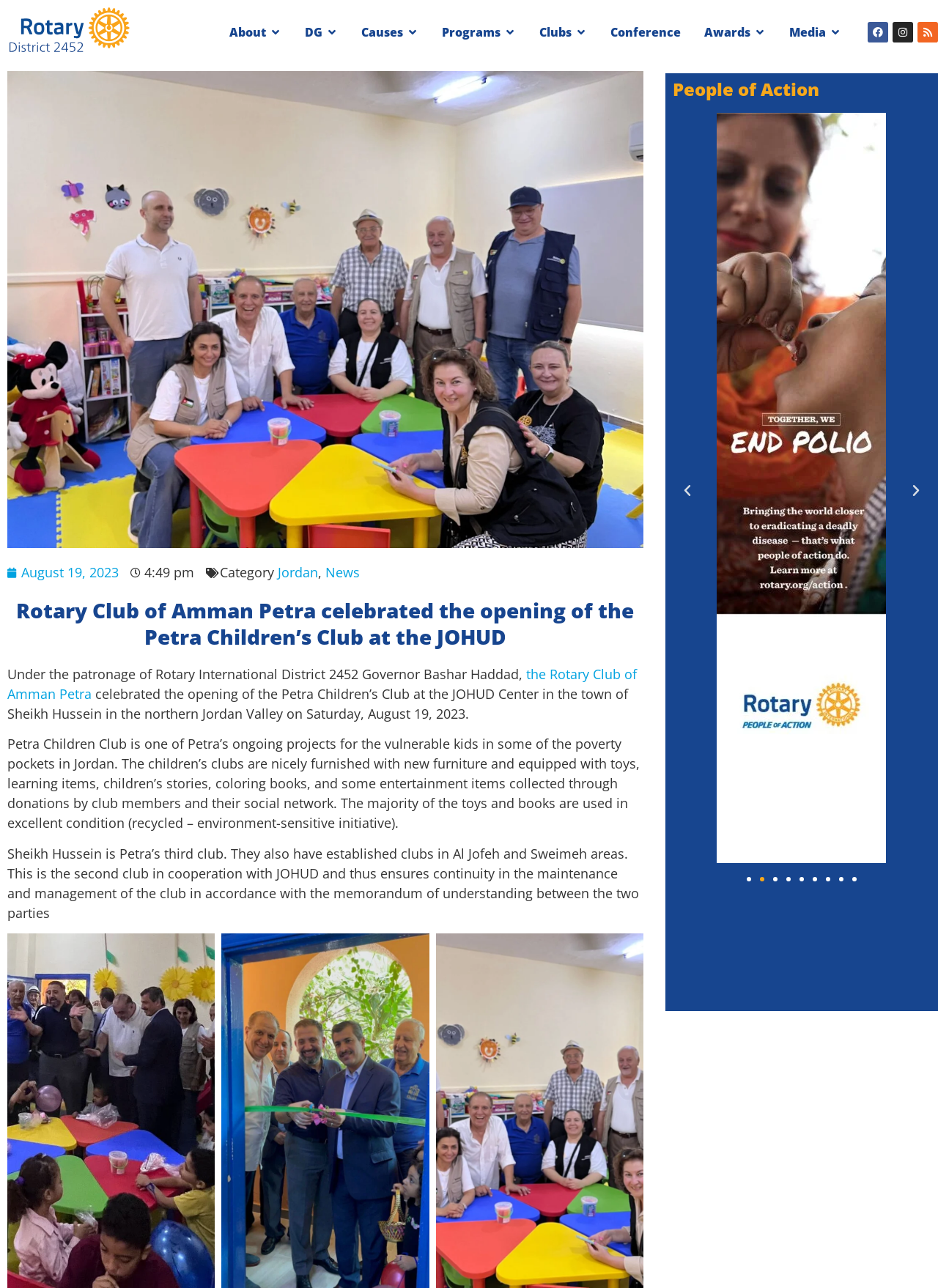Find the bounding box coordinates for the area you need to click to carry out the instruction: "Read more about News". The coordinates should be four float numbers between 0 and 1, indicated as [left, top, right, bottom].

[0.347, 0.437, 0.384, 0.451]